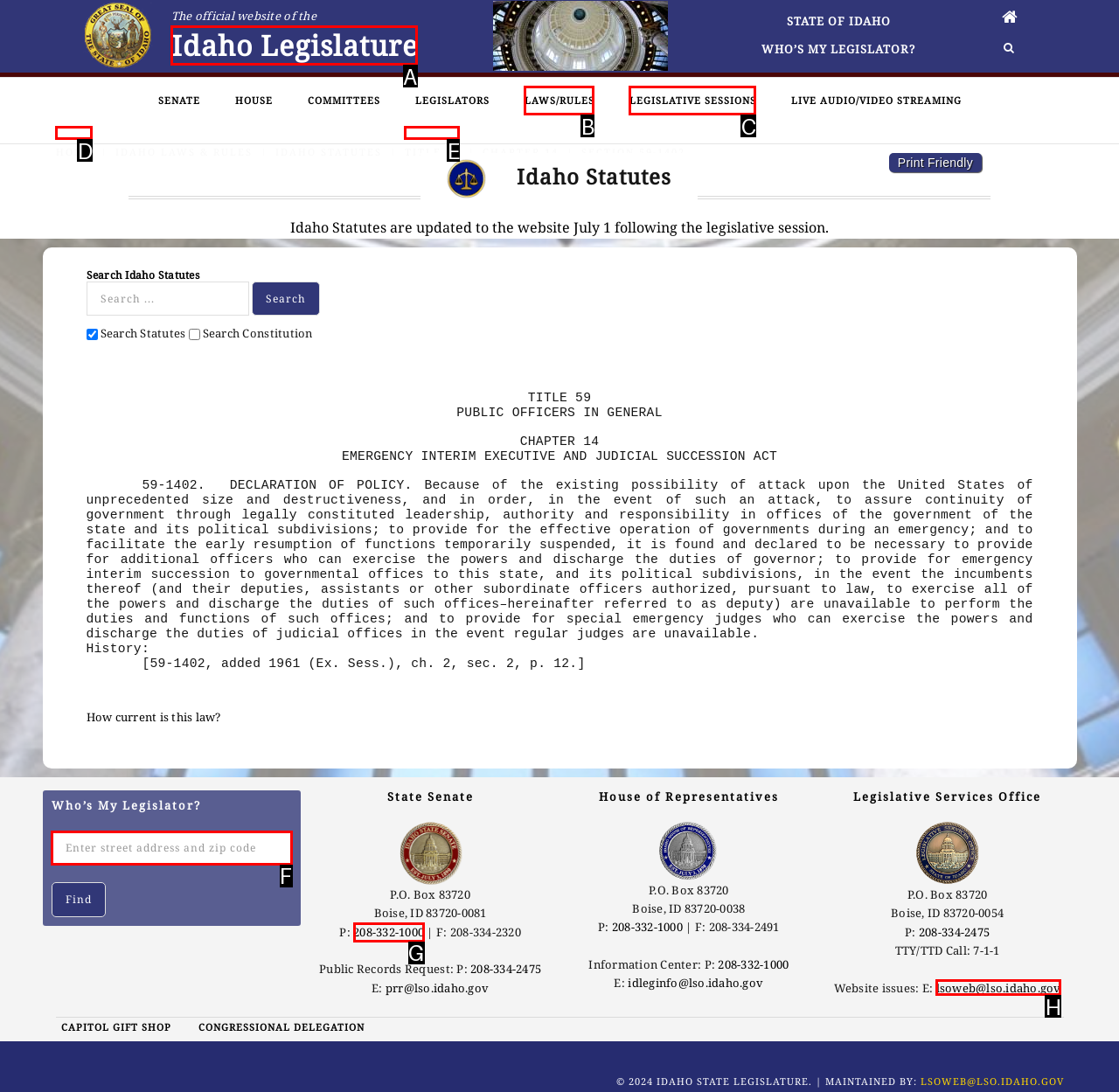Tell me which one HTML element I should click to complete the following instruction: Go to the Idaho Legislature homepage
Answer with the option's letter from the given choices directly.

A